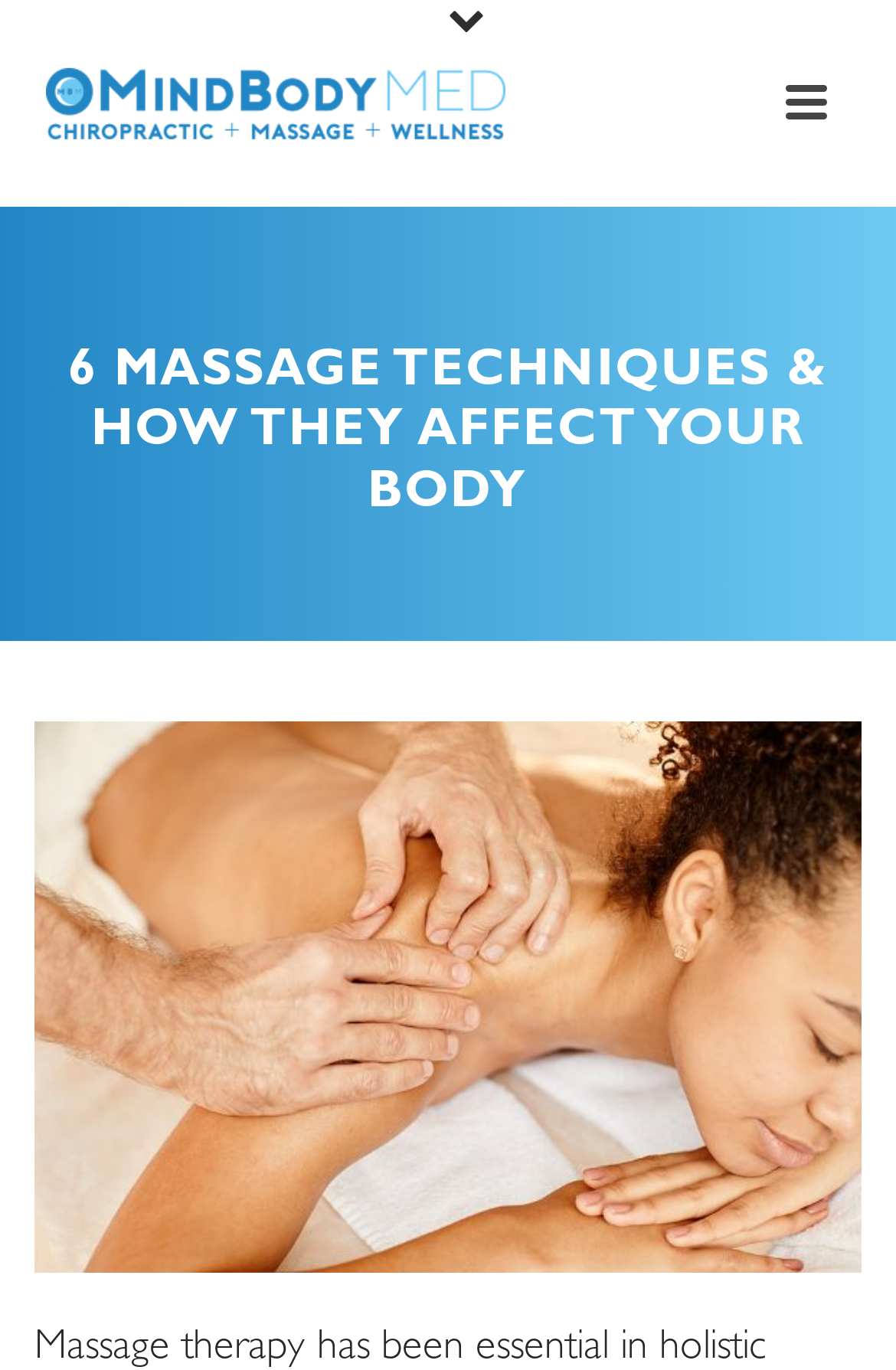Determine the main text heading of the webpage and provide its content.

6 MASSAGE TECHNIQUES & HOW THEY AFFECT YOUR BODY